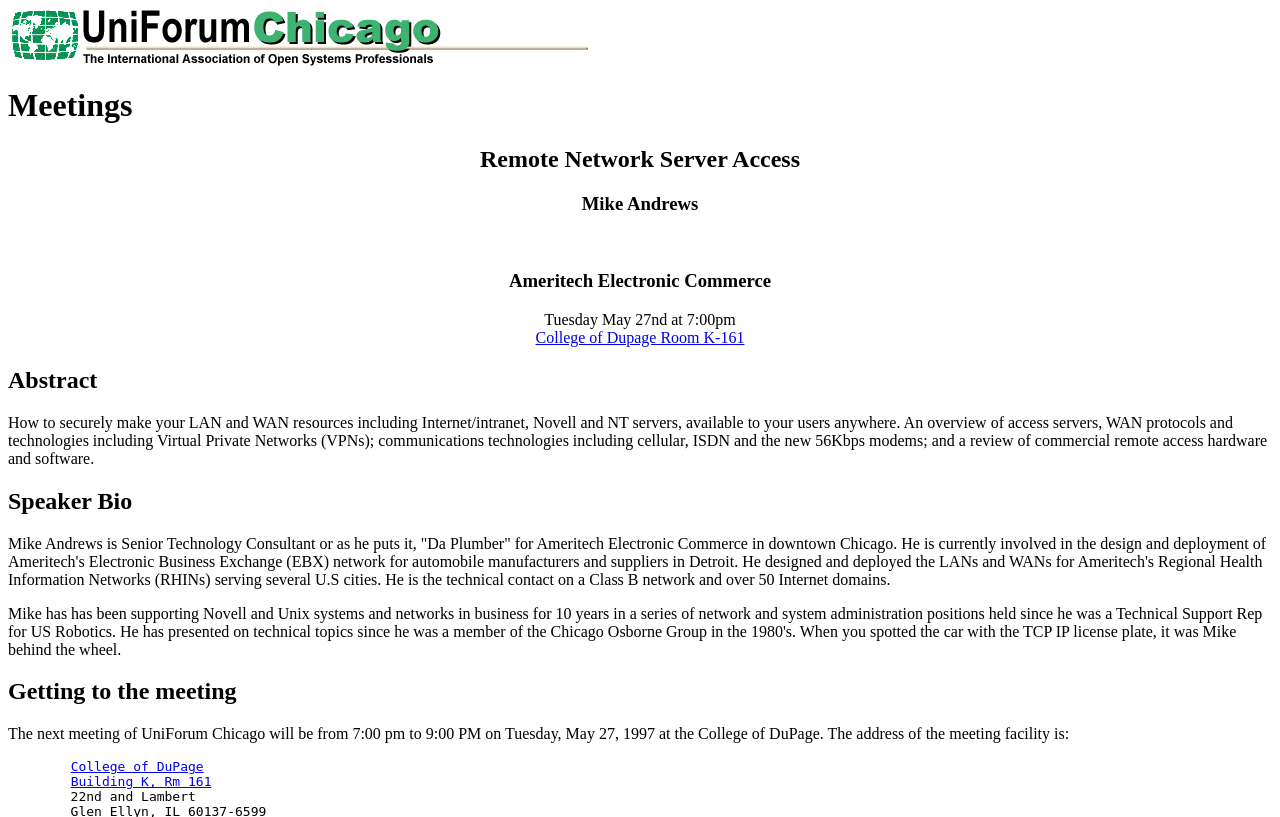Where is the meeting located?
Using the picture, provide a one-word or short phrase answer.

College of DuPage